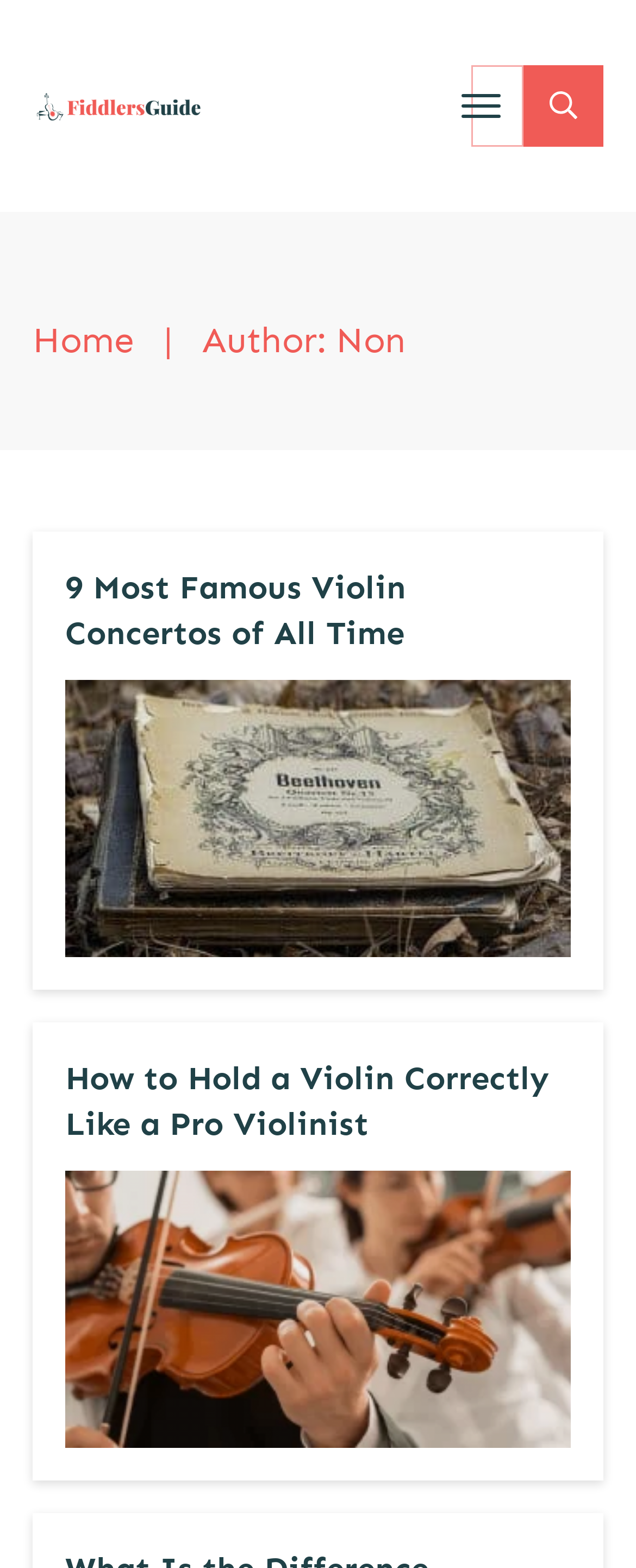Answer the following in one word or a short phrase: 
Is there a search function on the webpage?

Yes